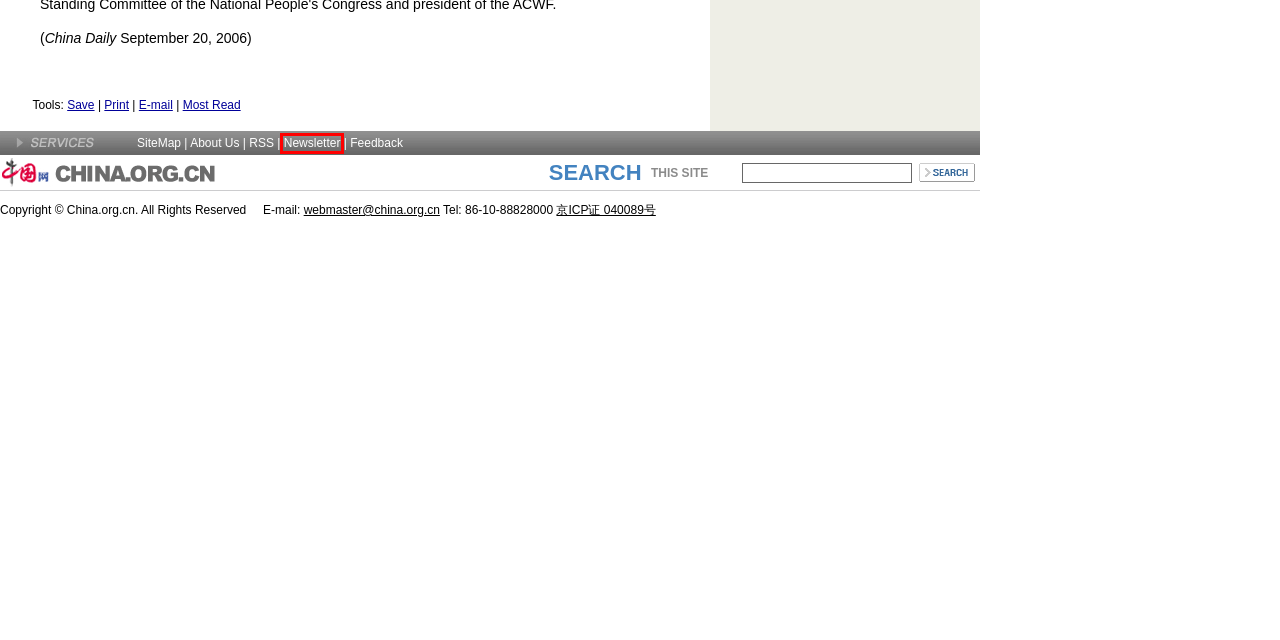You’re provided with a screenshot of a webpage that has a red bounding box around an element. Choose the best matching webpage description for the new page after clicking the element in the red box. The options are:
A. Health - china.org.cn
B. Film in China
C. Province View-china.org.cn
D. China Suppliers-Suppliers, Manufacturers, Exporters & Importers
E. german.china.org.cn
F. 中國網--網上中國
G. China.org.cn > Free Registration
H. China - China.org.cn

G